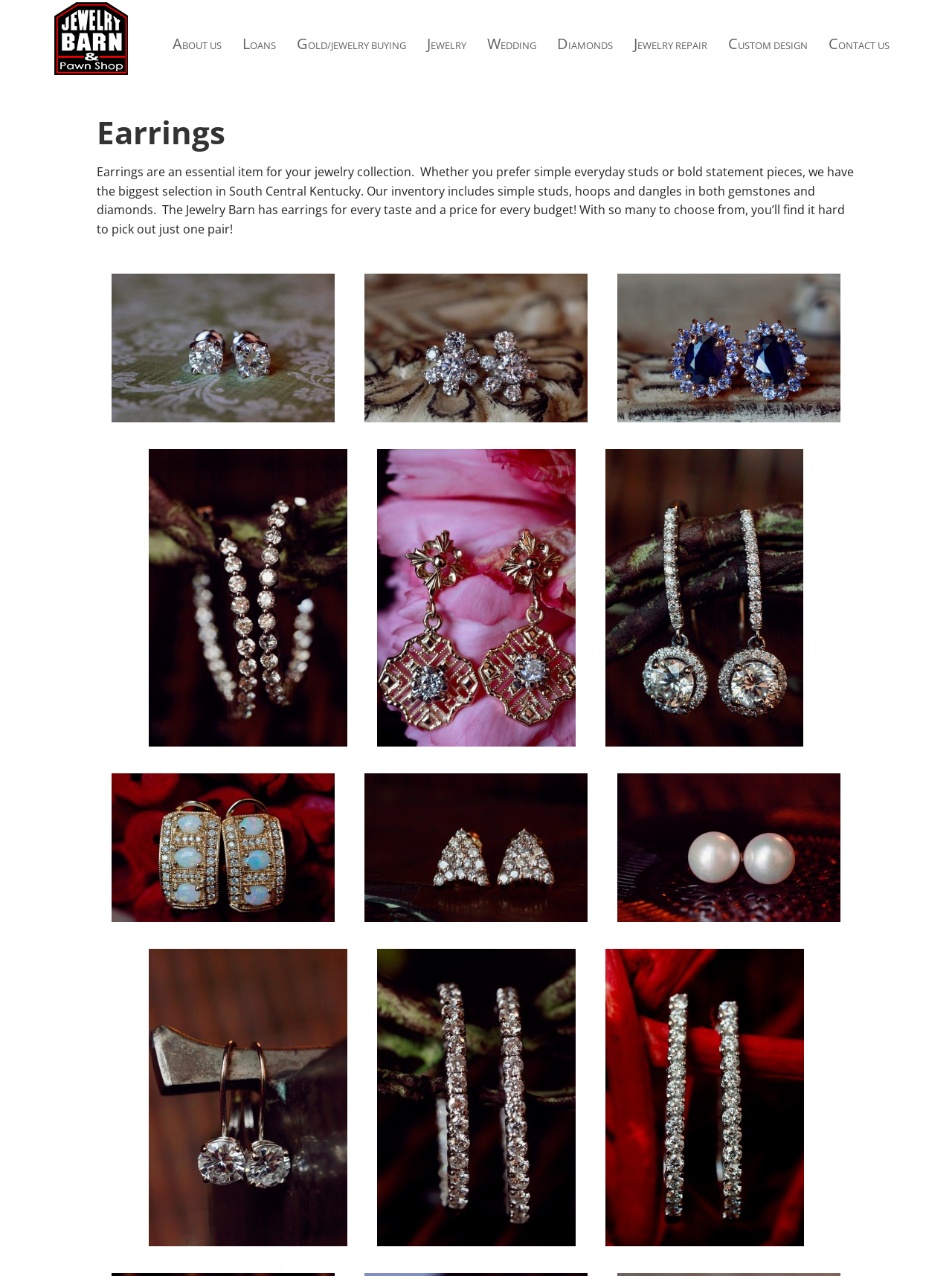How many links are there at the top of the page?
Please craft a detailed and exhaustive response to the question.

I counted the links at the top of the page, starting from 'CONTACT US' to 'ABOUT US', and there are 9 links in total.